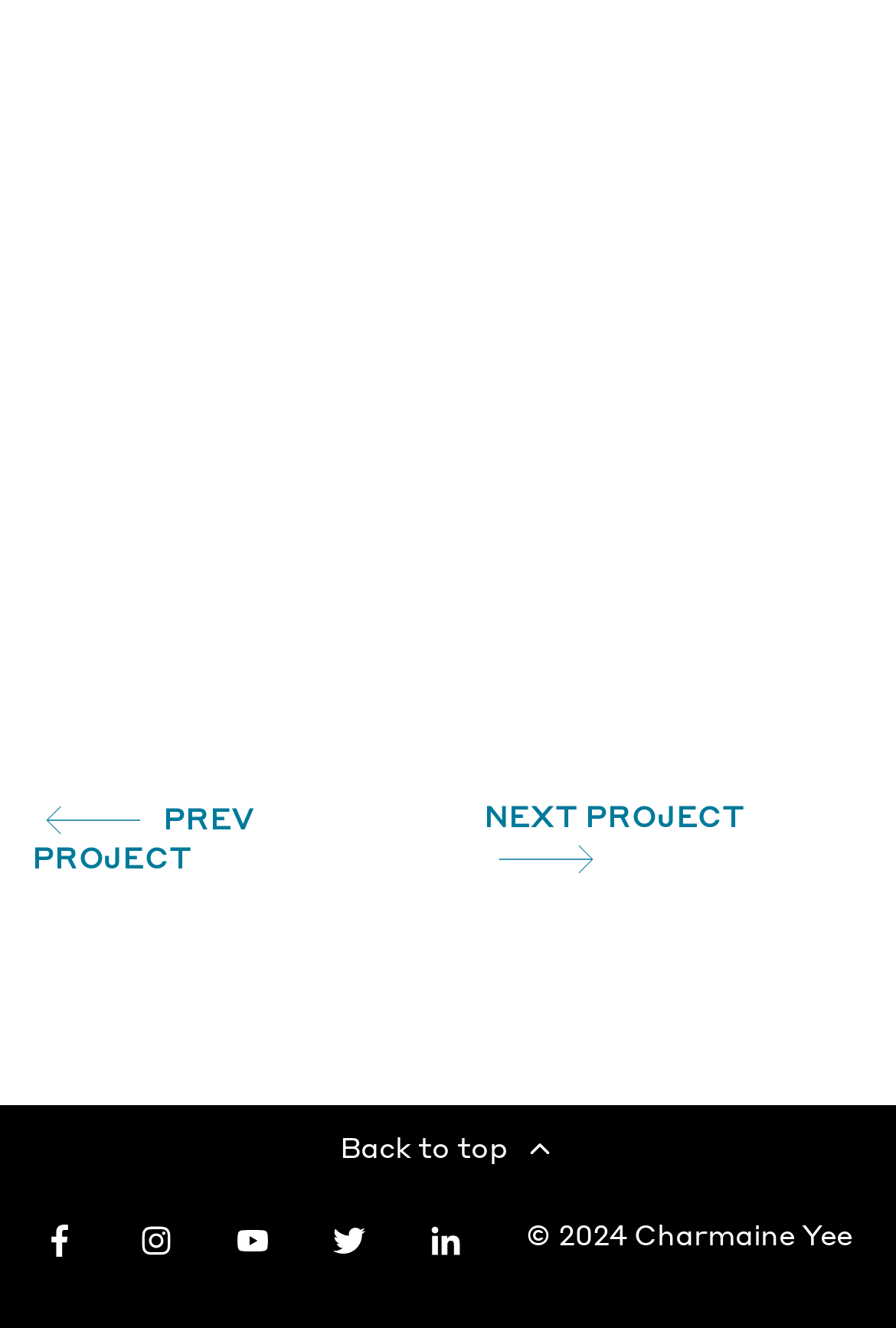Pinpoint the bounding box coordinates for the area that should be clicked to perform the following instruction: "go back to top".

[0.379, 0.85, 0.621, 0.879]